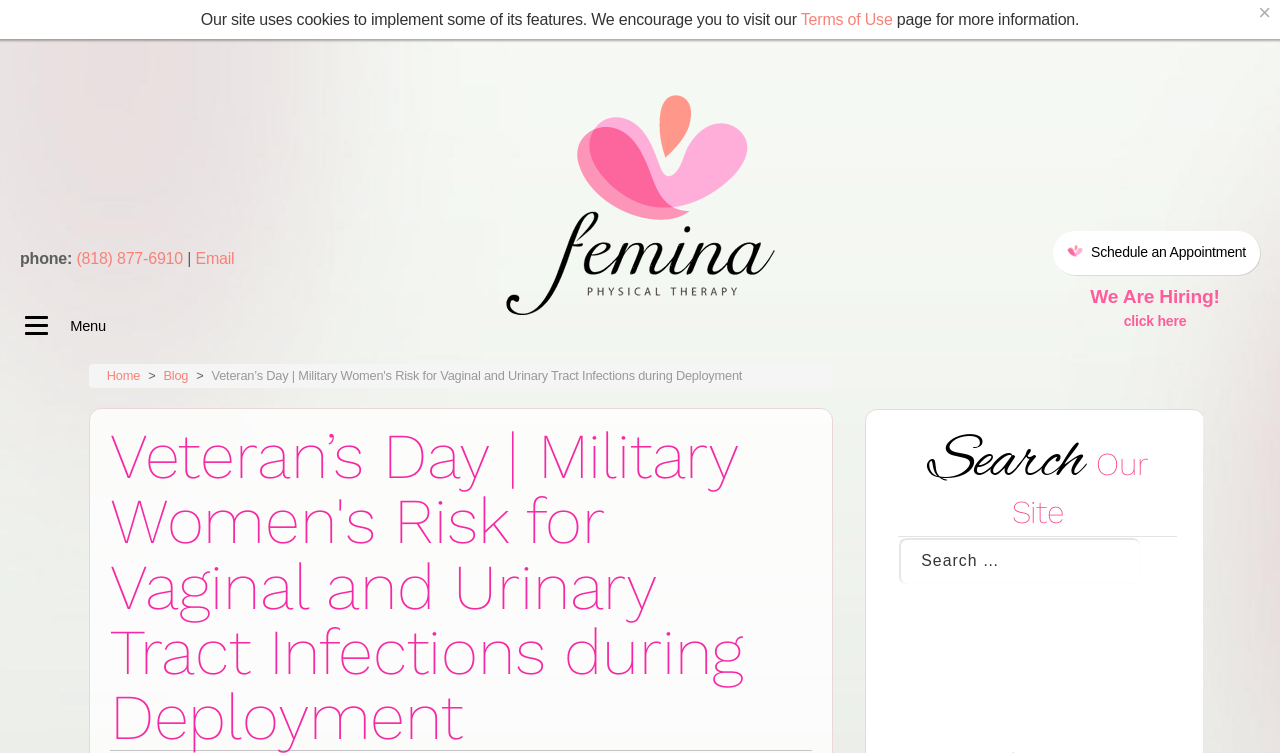Provide your answer in a single word or phrase: 
What is the 'femina bullet' image used for?

Schedule an appointment